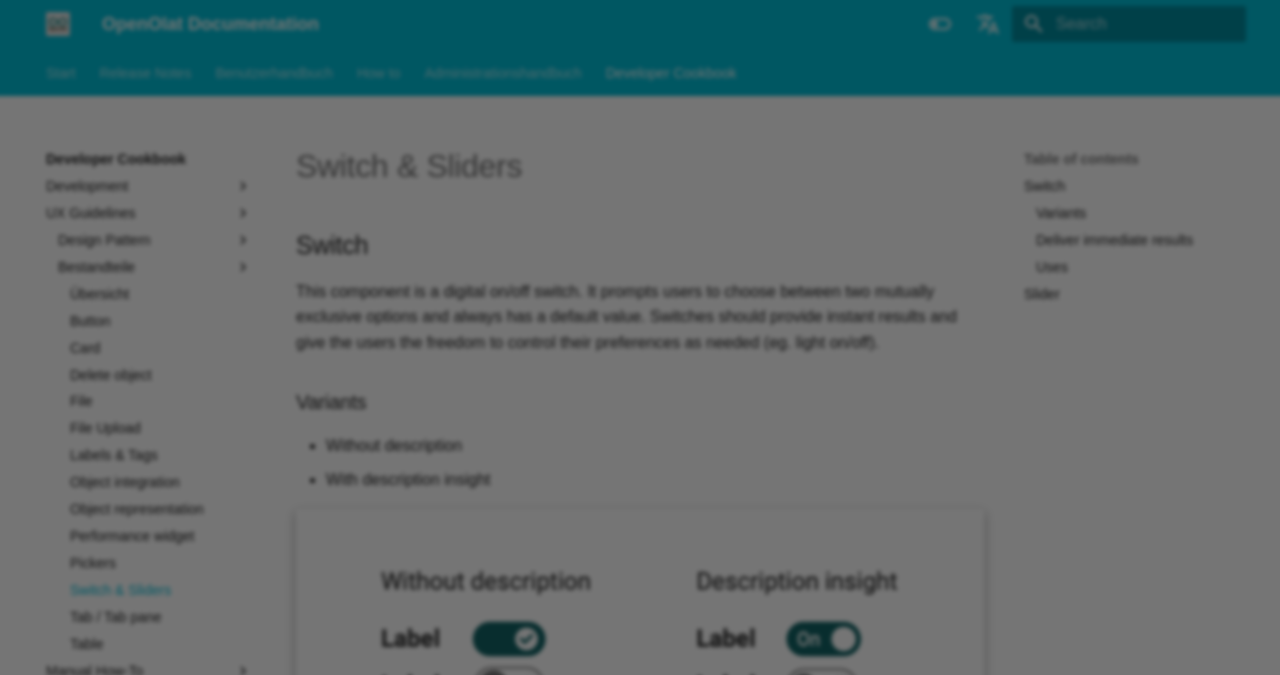What are the two main components discussed on this webpage?
We need a detailed and exhaustive answer to the question. Please elaborate.

The webpage is focused on explaining the Switch and Sliders components, providing detailed information about their purpose, variants, and uses, as well as their design patterns and best practices.